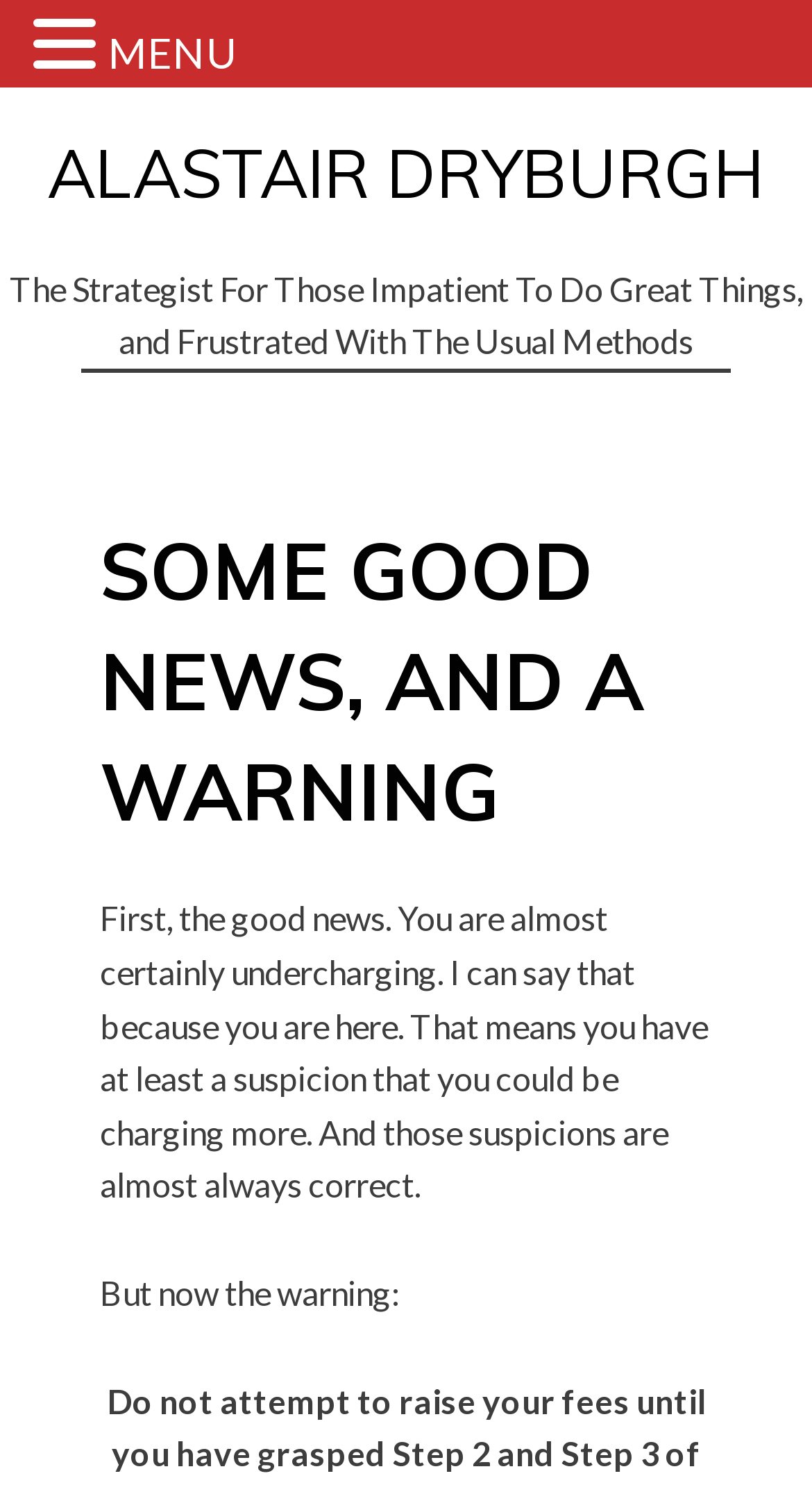What is the purpose of the webpage?
Deliver a detailed and extensive answer to the question.

Based on the content of the webpage, it appears that the purpose is to advise the reader on pricing, specifically to encourage them to charge more for their services.